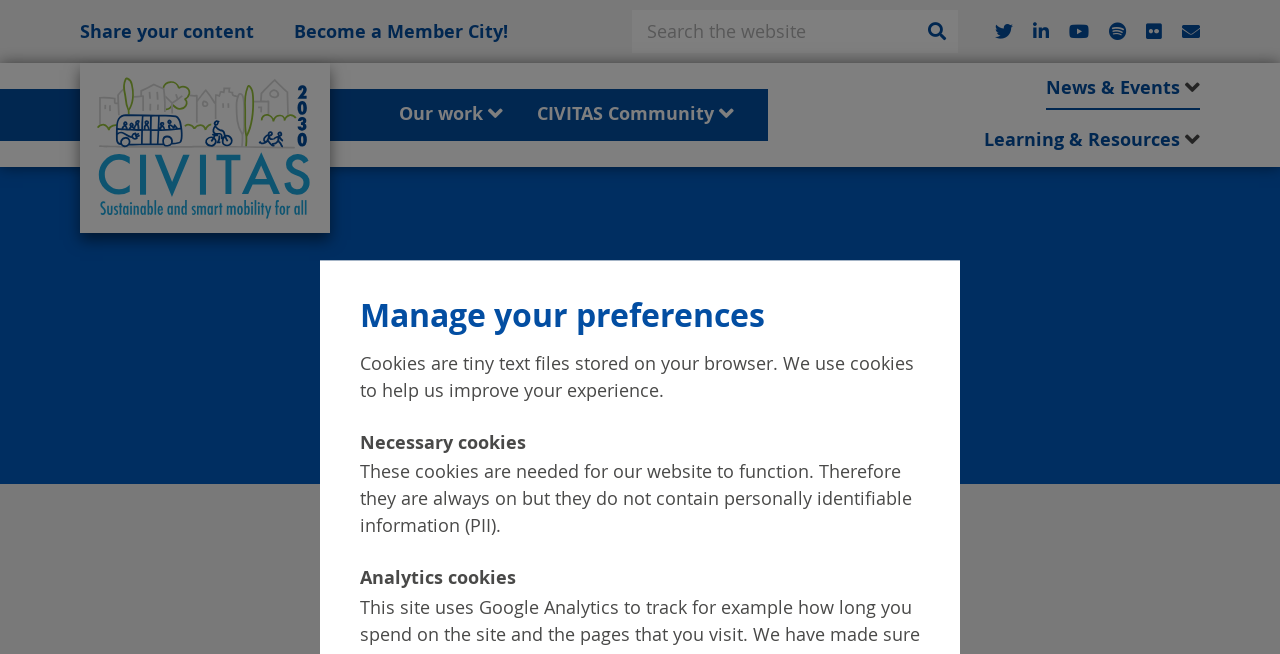What type of cookies are always on but do not contain personally identifiable information?
We need a detailed and meticulous answer to the question.

The webpage has a section 'Necessary cookies' which explains that these cookies are needed for the website to function and do not contain personally identifiable information.